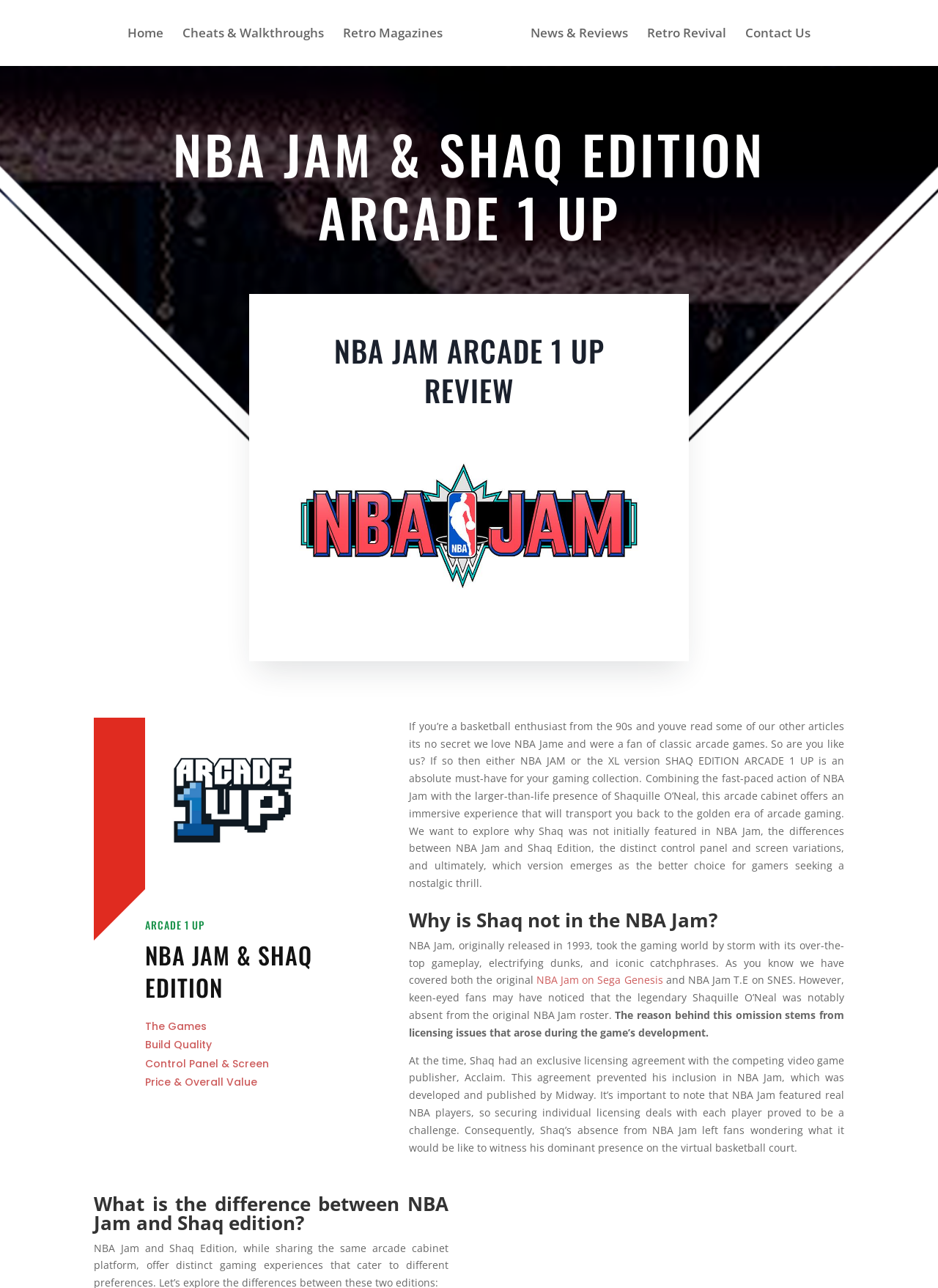Using the description "Control Panel & Screen", predict the bounding box of the relevant HTML element.

[0.155, 0.82, 0.287, 0.831]